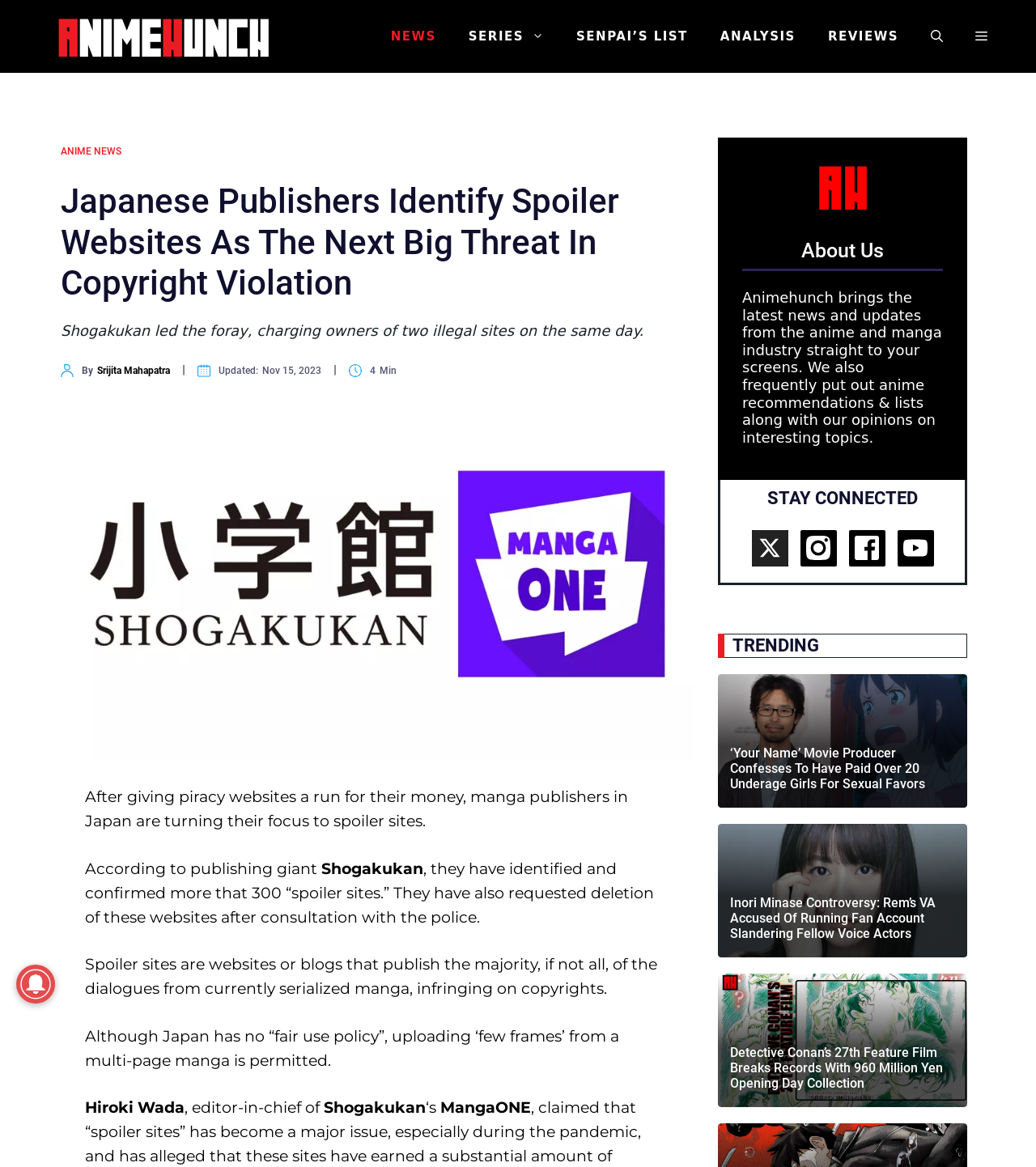Can you find and provide the main heading text of this webpage?

Japanese Publishers Identify Spoiler Websites As The Next Big Threat In Copyright Violation